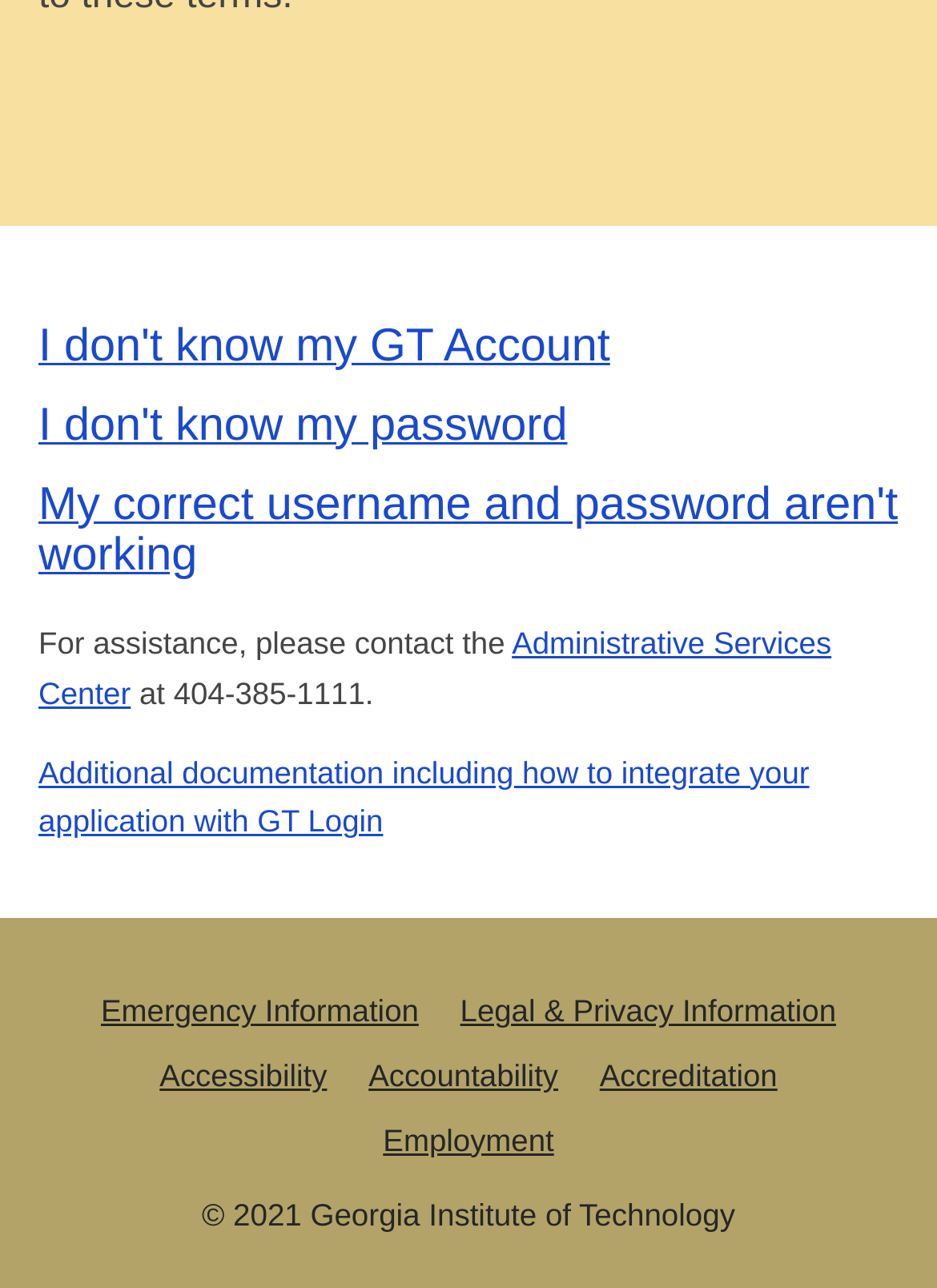Please find the bounding box coordinates in the format (top-left x, top-left y, bottom-right x, bottom-right y) for the given element description. Ensure the coordinates are floating point numbers between 0 and 1. Description: privacy policy

None